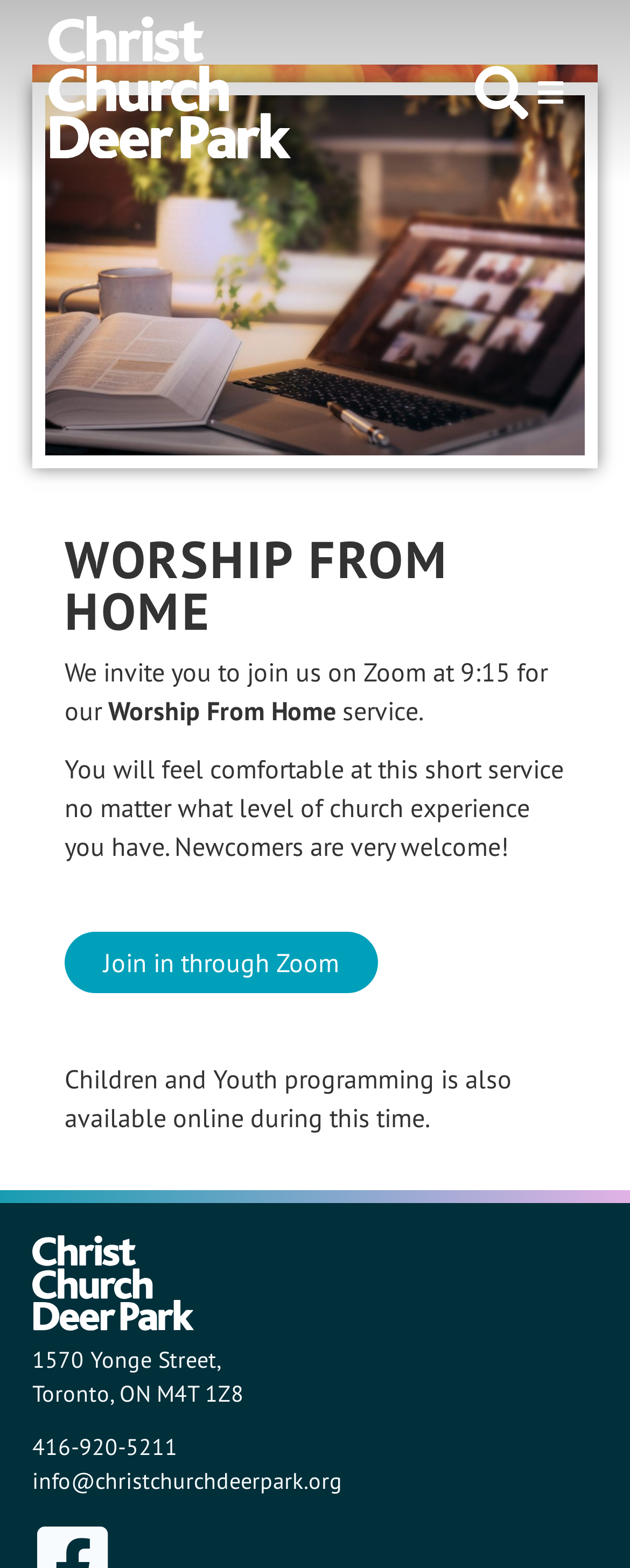Locate the UI element described as follows: "Join in through Zoom". Return the bounding box coordinates as four float numbers between 0 and 1 in the order [left, top, right, bottom].

[0.103, 0.594, 0.6, 0.633]